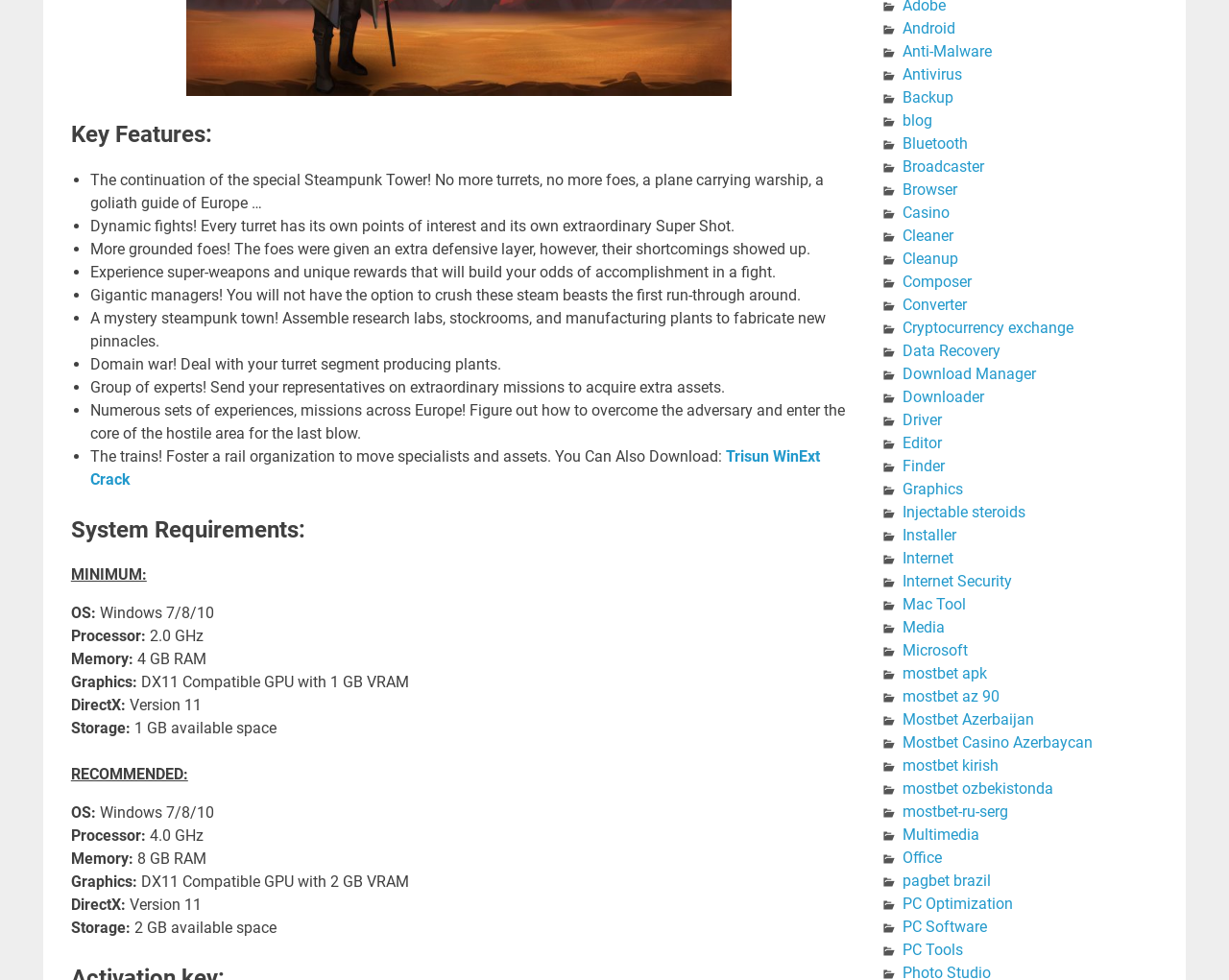What are the minimum system requirements for the game?
Provide a detailed and well-explained answer to the question.

According to the webpage, the minimum system requirements for the game are Windows 7/8/10 operating system, a 2.0 GHz processor, 4 GB RAM, and a DX11 Compatible GPU with 1 GB VRAM.